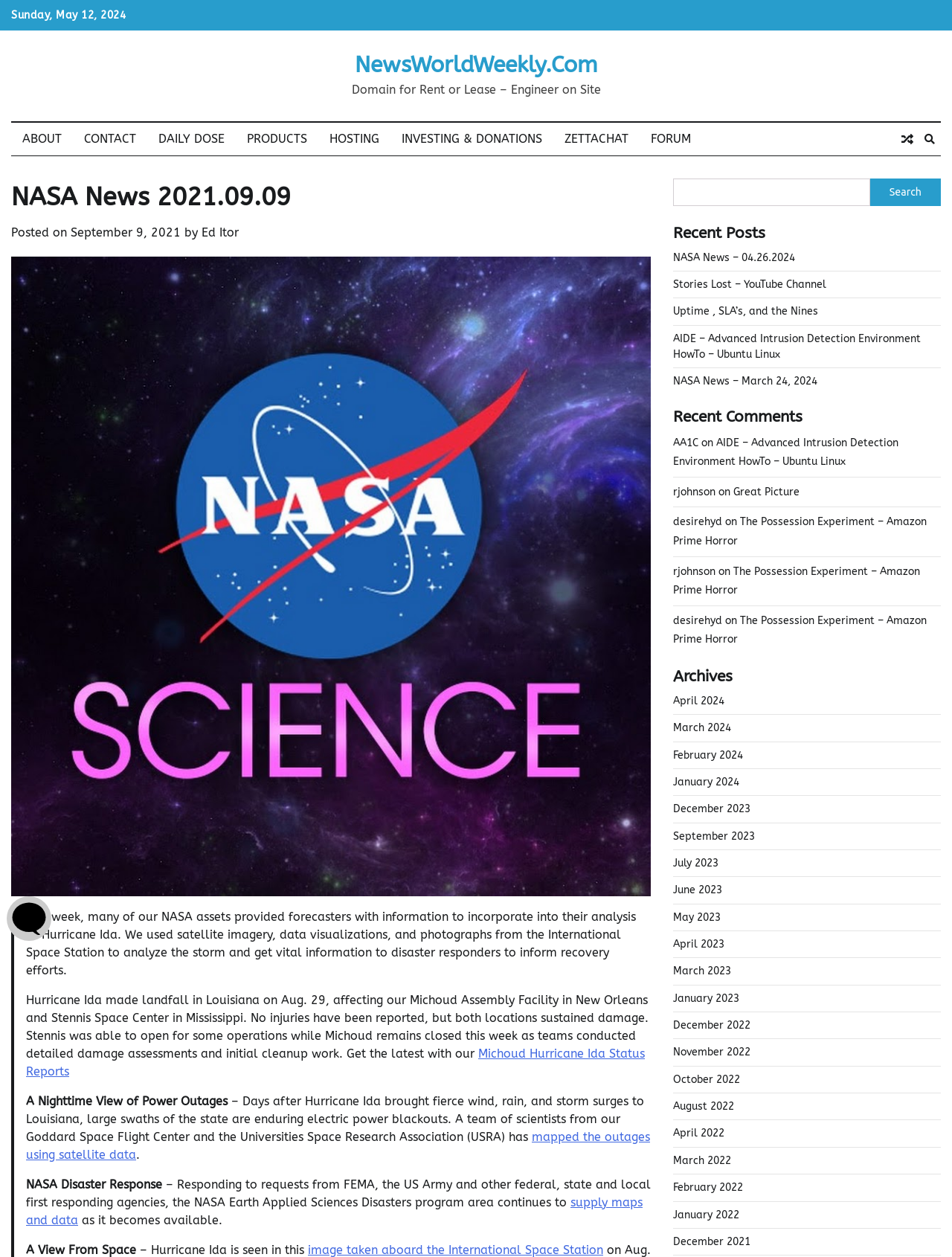Answer this question using a single word or a brief phrase:
What is the name of the space center mentioned in the article?

Stennis Space Center